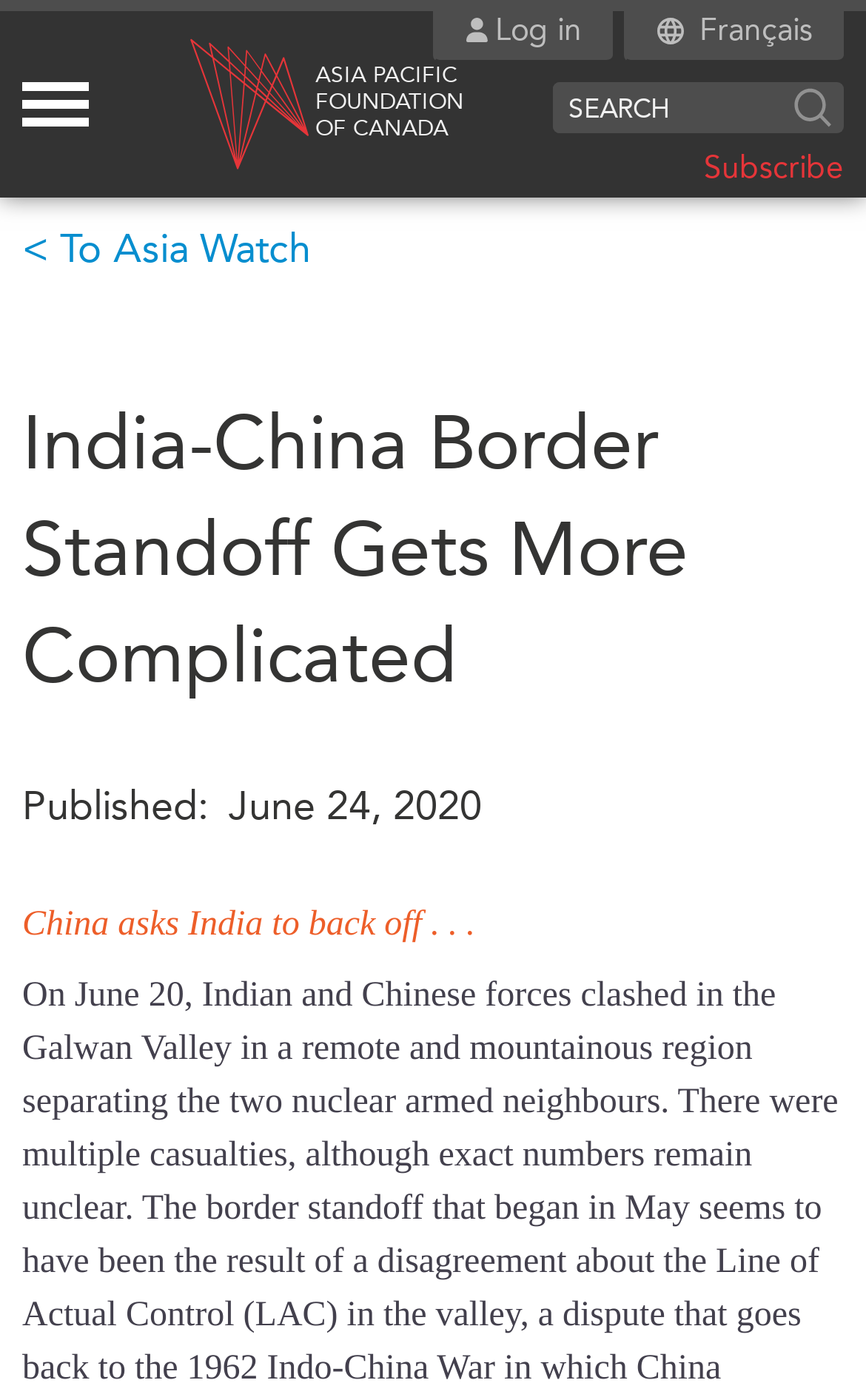What is the name of the organization?
Examine the image closely and answer the question with as much detail as possible.

I found the answer by looking at the logo and text on the top left corner of the webpage, which says 'APF logo ASIA PACIFIC FOUNDATION OF CANADA'.